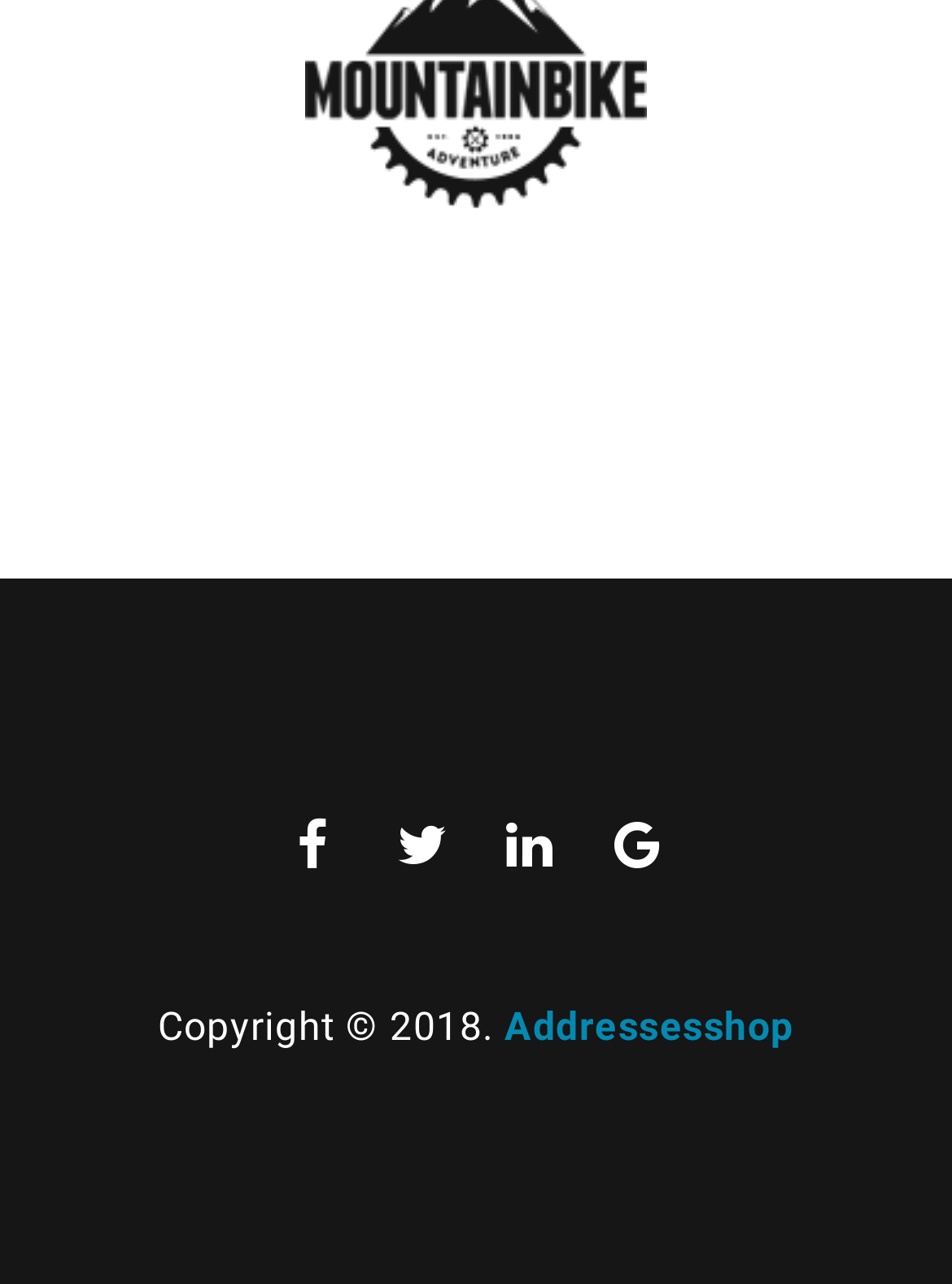Use a single word or phrase to answer the question:
How many links are available in the footer?

5